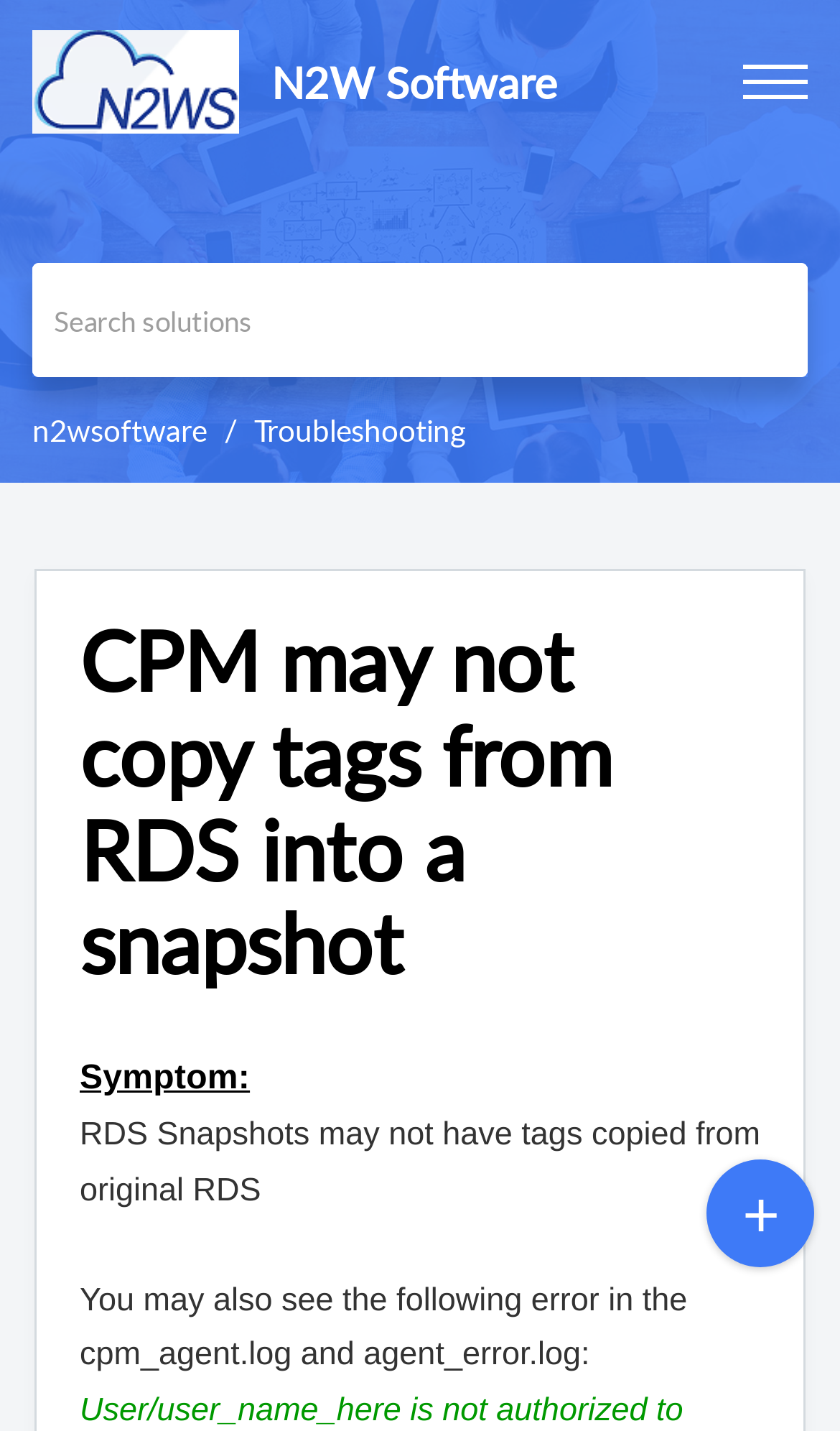Detail the features and information presented on the webpage.

The webpage appears to be a troubleshooting or knowledge base article, with a focus on resolving an issue related to CPM not copying tags from RDS into a snapshot. 

At the top left of the page, there are three "Skip to" links, allowing users to navigate to different sections of the page. Below these links, there is a link to the "N2W Software home" page, accompanied by an image with the same name. 

To the right of these elements, the text "N2W Software" is displayed prominently. A "Menu" button is located at the top right corner of the page. 

A search box with the placeholder text "Search solutions" is positioned below the top navigation elements, spanning most of the page width. 

Below the search box, a breadcrumb navigation section displays the current page's location within the website's hierarchy, with links to "n2wsoftware" and "Troubleshooting". 

The main content of the page begins with a heading that repeats the title "CPM may not copy tags from RDS into a snapshot". This is followed by a paragraph of text that describes an error that may be encountered in the cpm_agent.log and agent_error.log files.